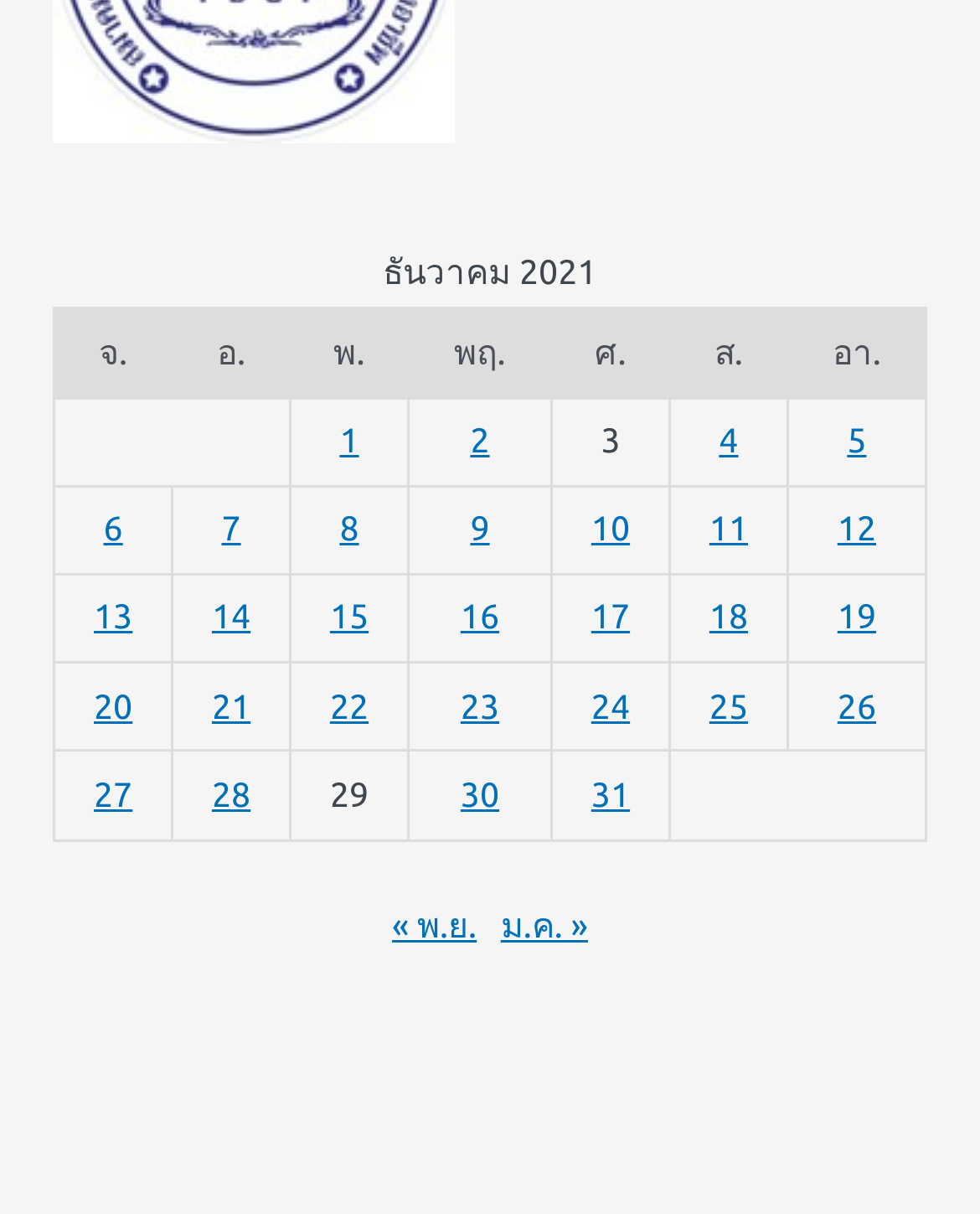Respond to the following question using a concise word or phrase: 
How many days are listed in the table?

31